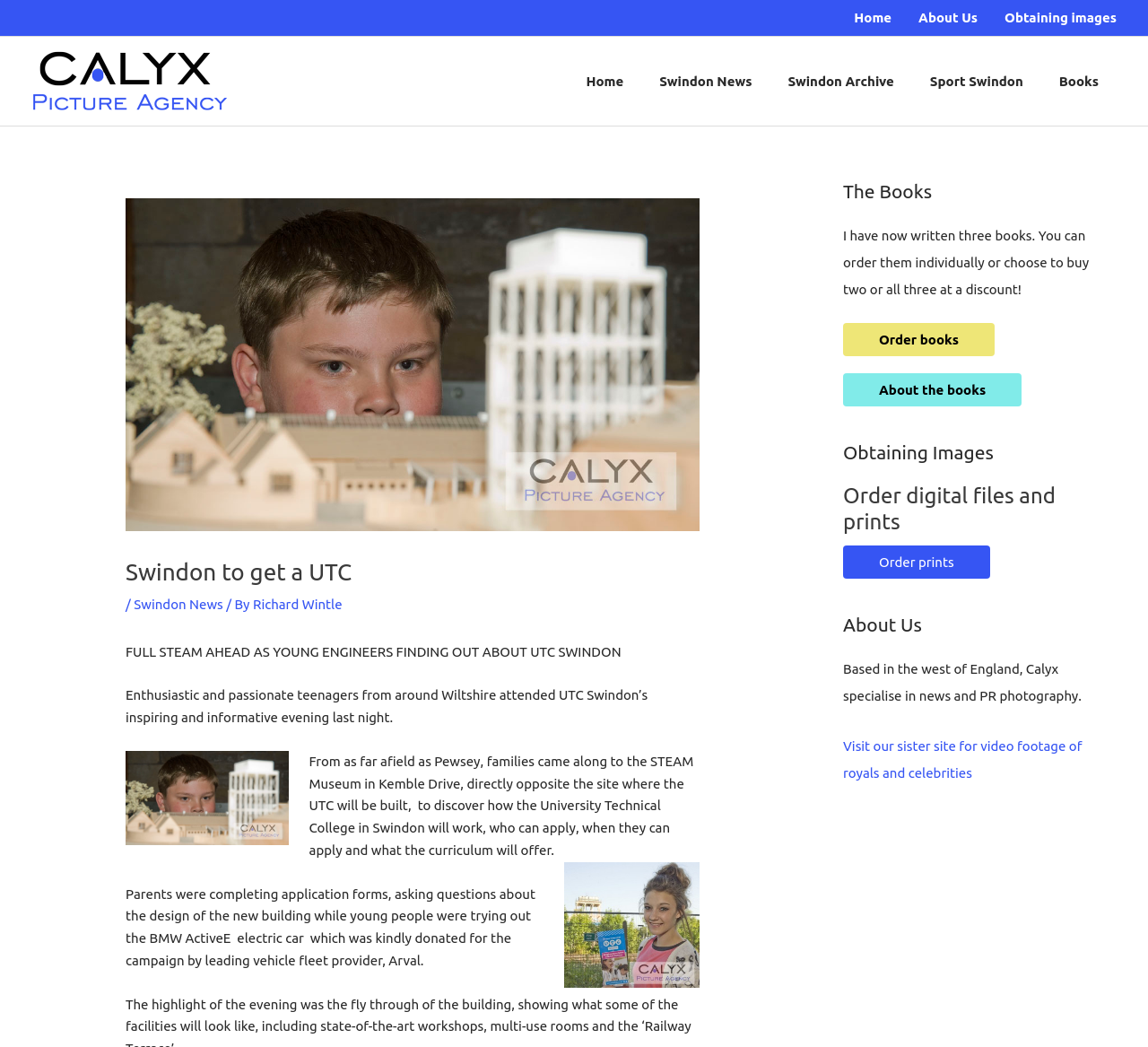Please reply to the following question with a single word or a short phrase:
What is the topic of the article?

UTC Swindon